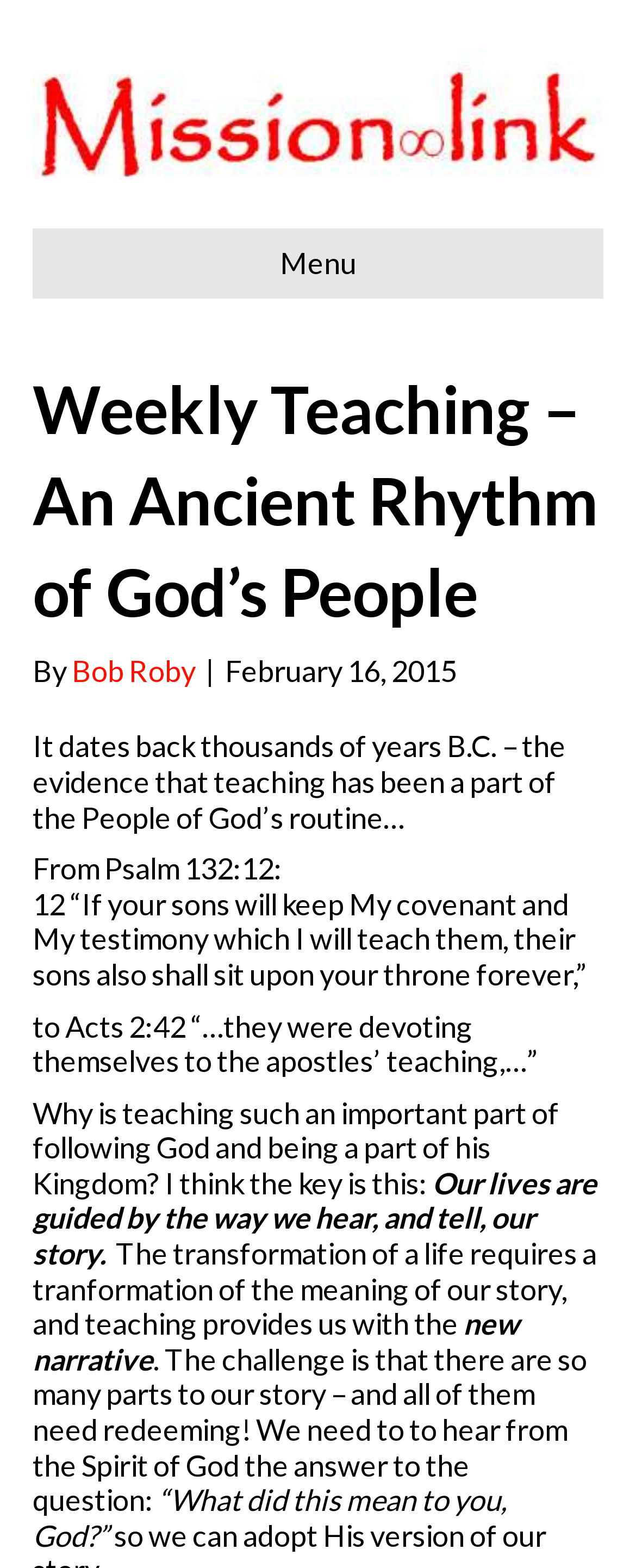From the element description Bob Roby, predict the bounding box coordinates of the UI element. The coordinates must be specified in the format (top-left x, top-left y, bottom-right x, bottom-right y) and should be within the 0 to 1 range.

[0.113, 0.416, 0.308, 0.439]